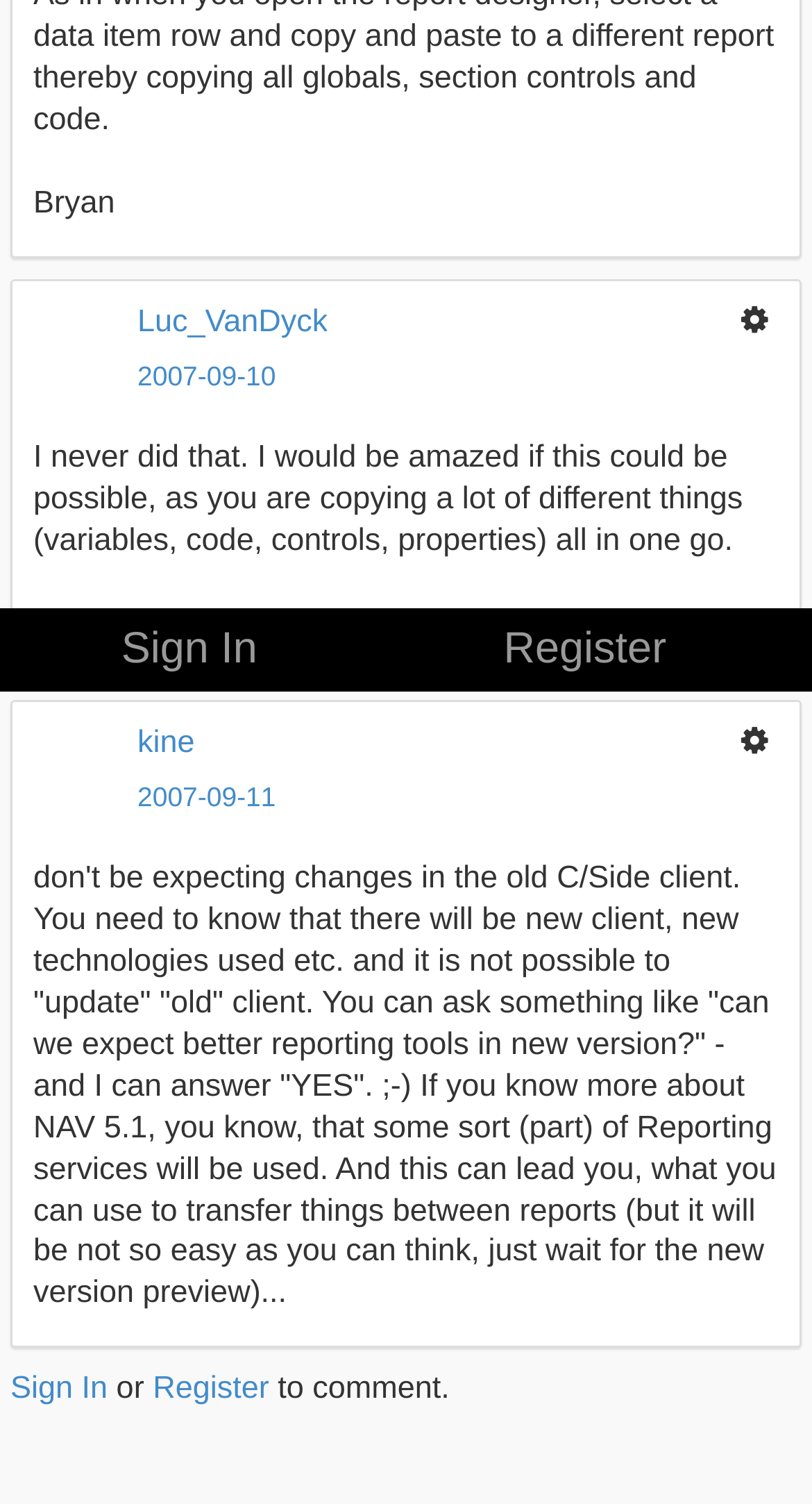Determine the bounding box coordinates for the UI element described. Format the coordinates as (top-left x, top-left y, bottom-right x, bottom-right y) and ensure all values are between 0 and 1. Element description: Real Estate

None